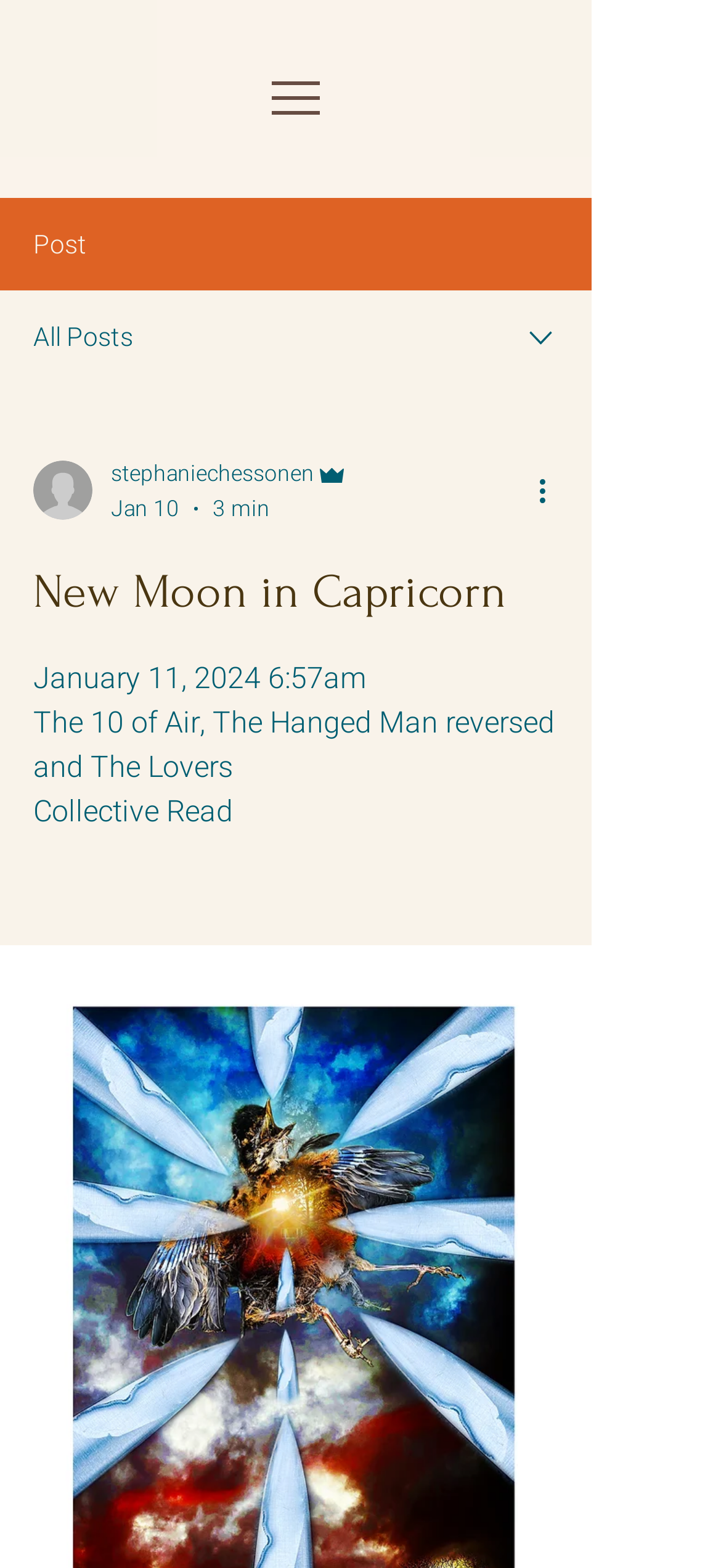What is the type of the current page?
Provide a detailed answer to the question using information from the image.

I found the type of the page by looking at the text 'Post' which is located in the navigation menu at the top of the page.